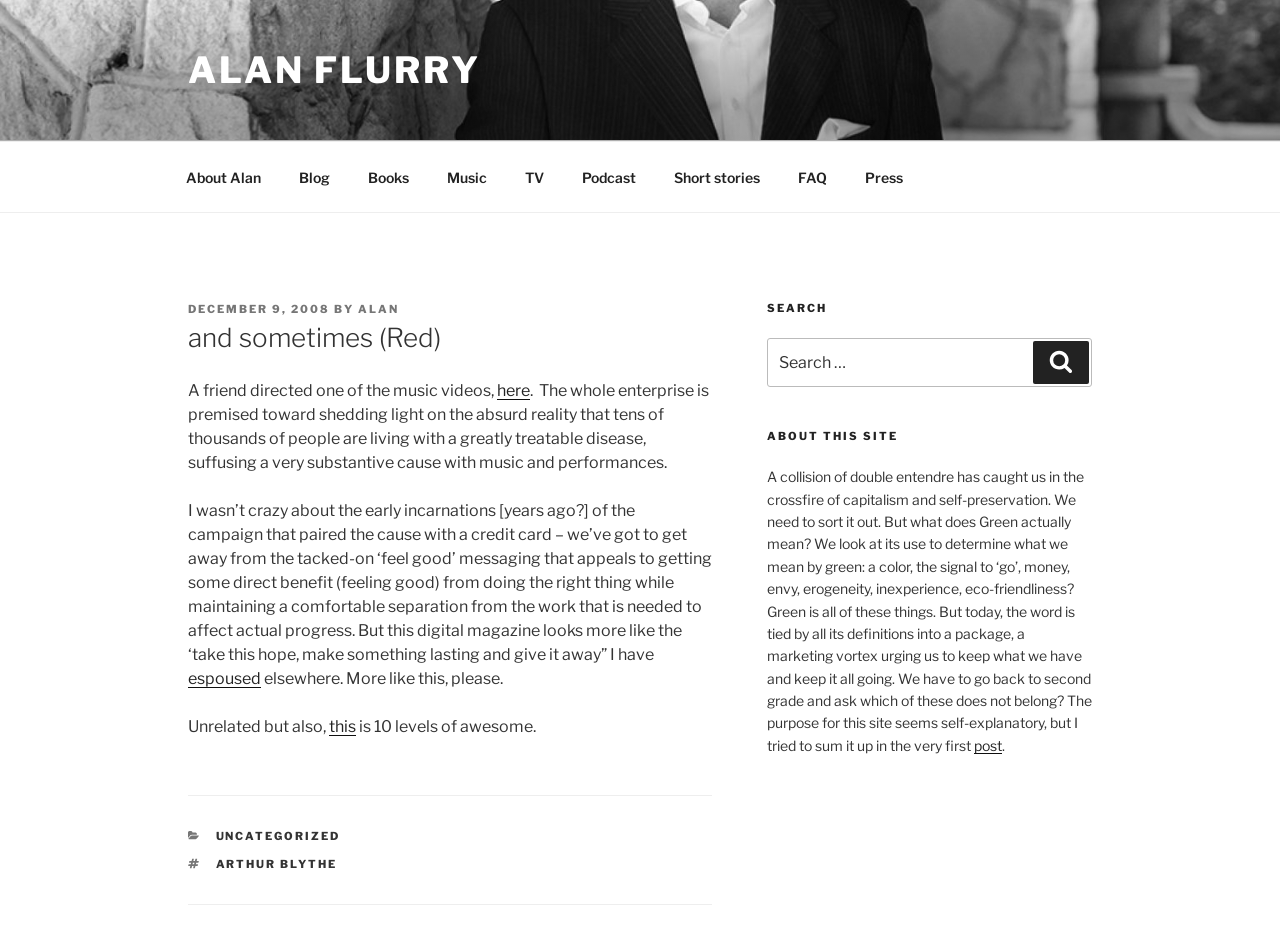Please find the bounding box coordinates of the element that you should click to achieve the following instruction: "Visit the 'FAQ' page". The coordinates should be presented as four float numbers between 0 and 1: [left, top, right, bottom].

[0.609, 0.164, 0.659, 0.217]